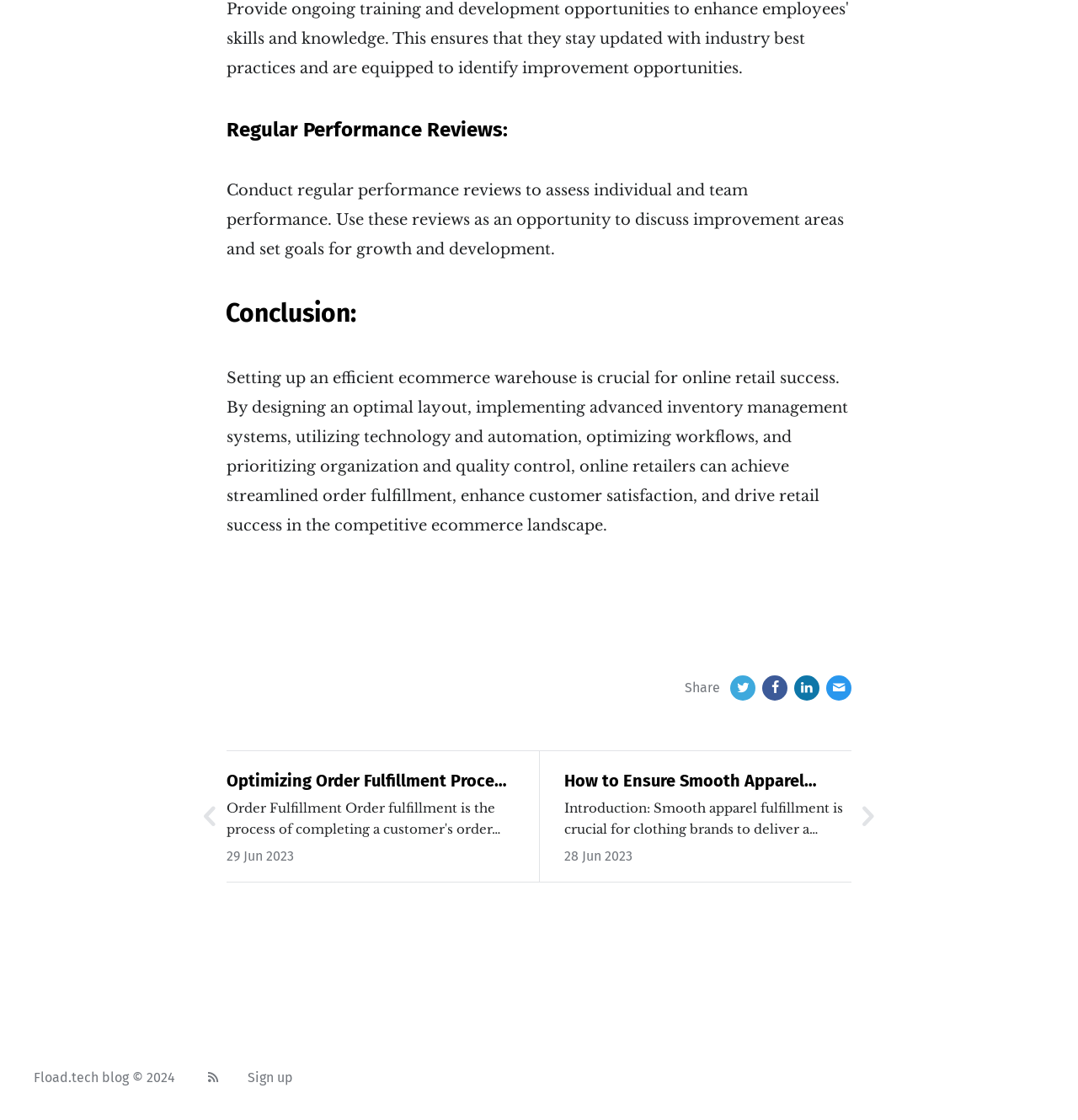Determine the bounding box coordinates for the area that should be clicked to carry out the following instruction: "Click on the 'Twitter' link to share the post".

[0.677, 0.603, 0.701, 0.625]